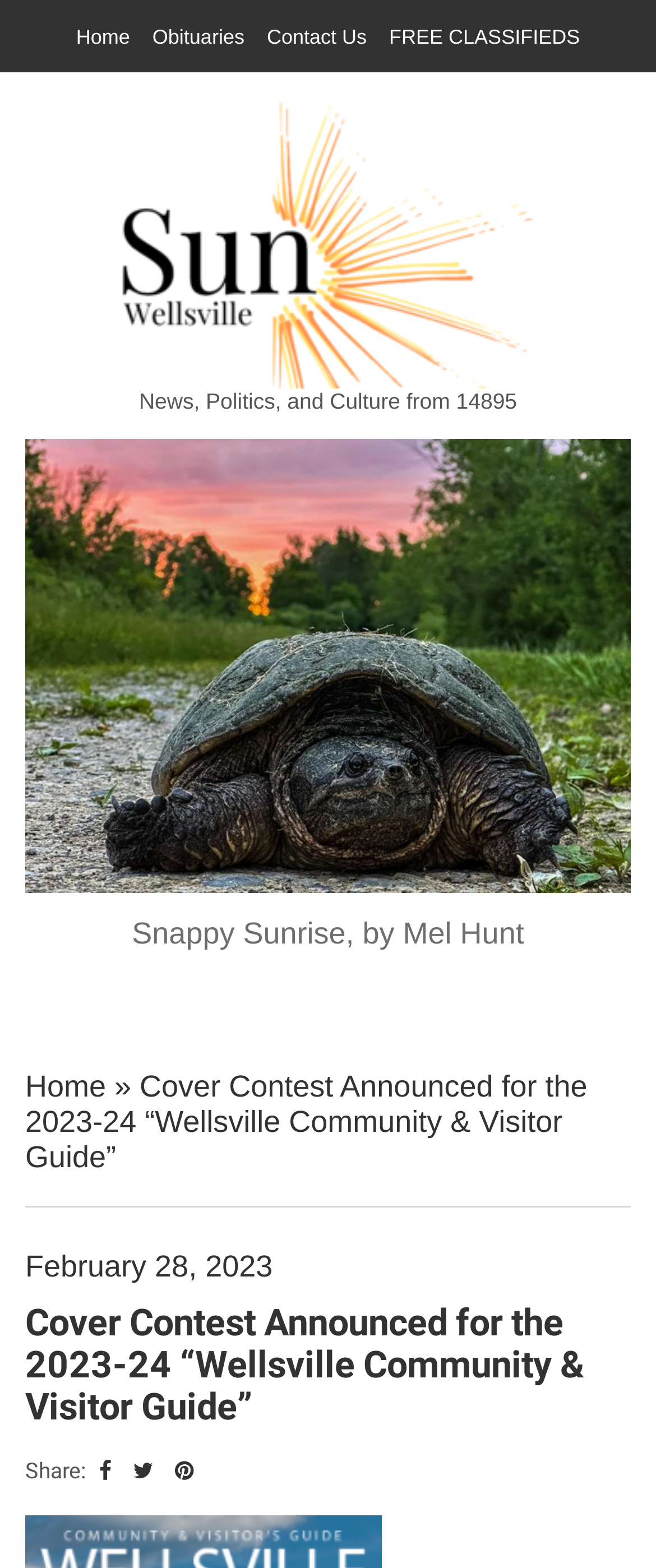Using the image as a reference, answer the following question in as much detail as possible:
What is the name of the newspaper?

I found the answer by looking at the top of the webpage, where I saw a link with the text 'THE WELLSVILLE SUN' and an image with the same name. This suggests that 'THE WELLSVILLE SUN' is the name of the newspaper.